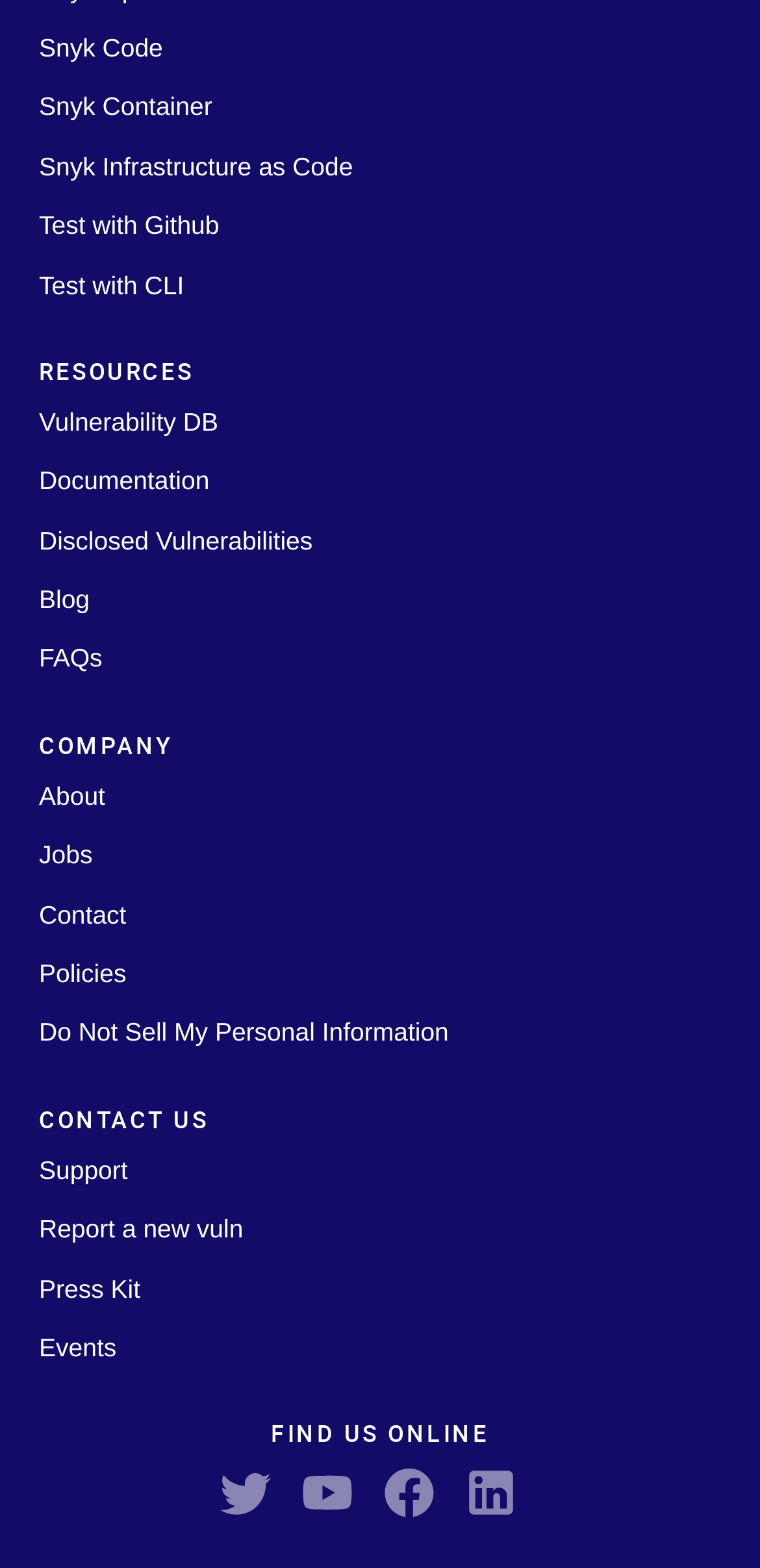How many links are under the 'RESOURCES' heading?
Please respond to the question with a detailed and well-explained answer.

I counted the links under the 'RESOURCES' heading, which are 'Vulnerability DB', 'Documentation', 'Disclosed Vulnerabilities', 'Blog', 'FAQs', 'Test with Github', and 'Test with CLI'. There are 7 links in total.